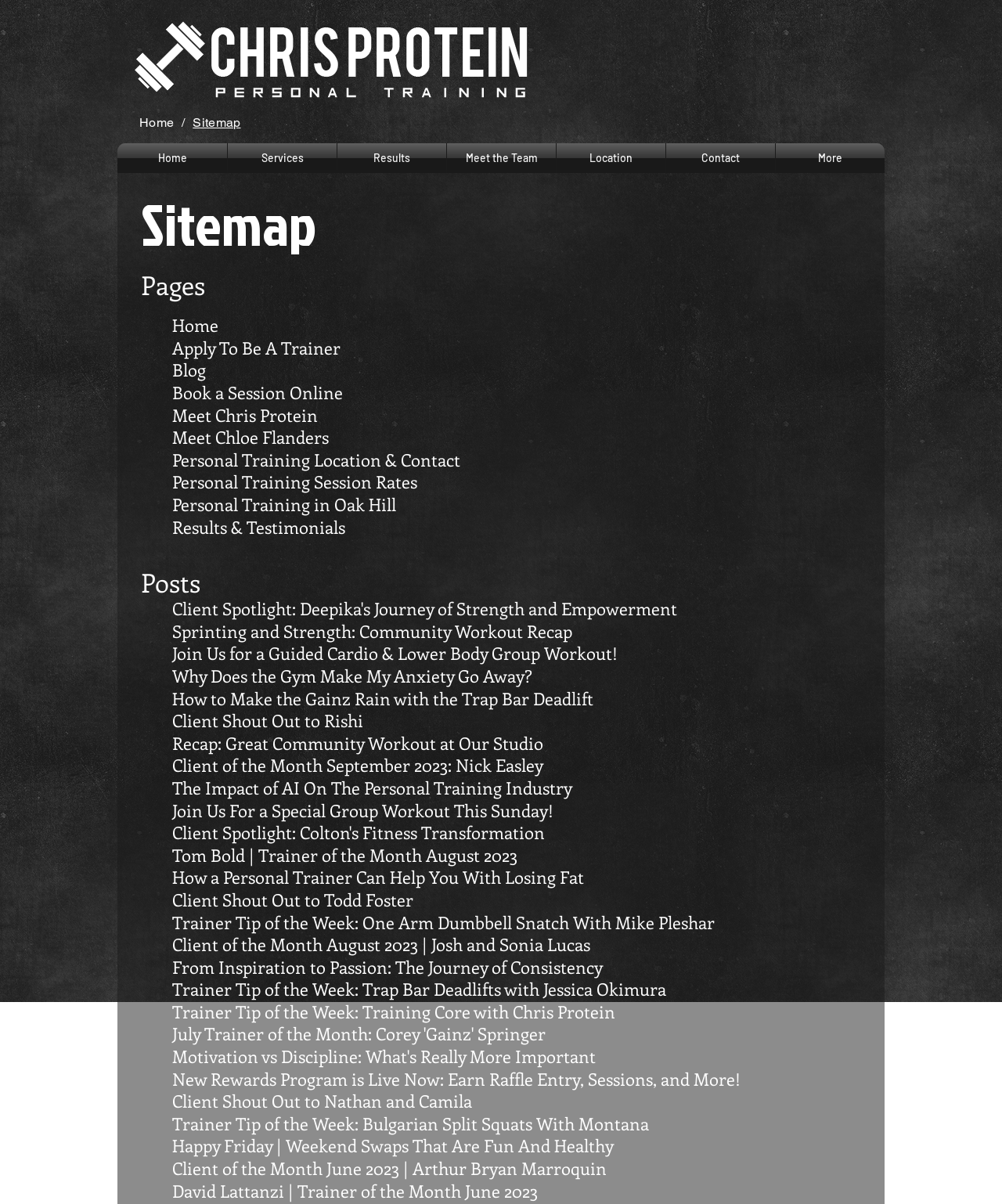Answer the following in one word or a short phrase: 
What is the name of the personal trainer?

Chris Protein